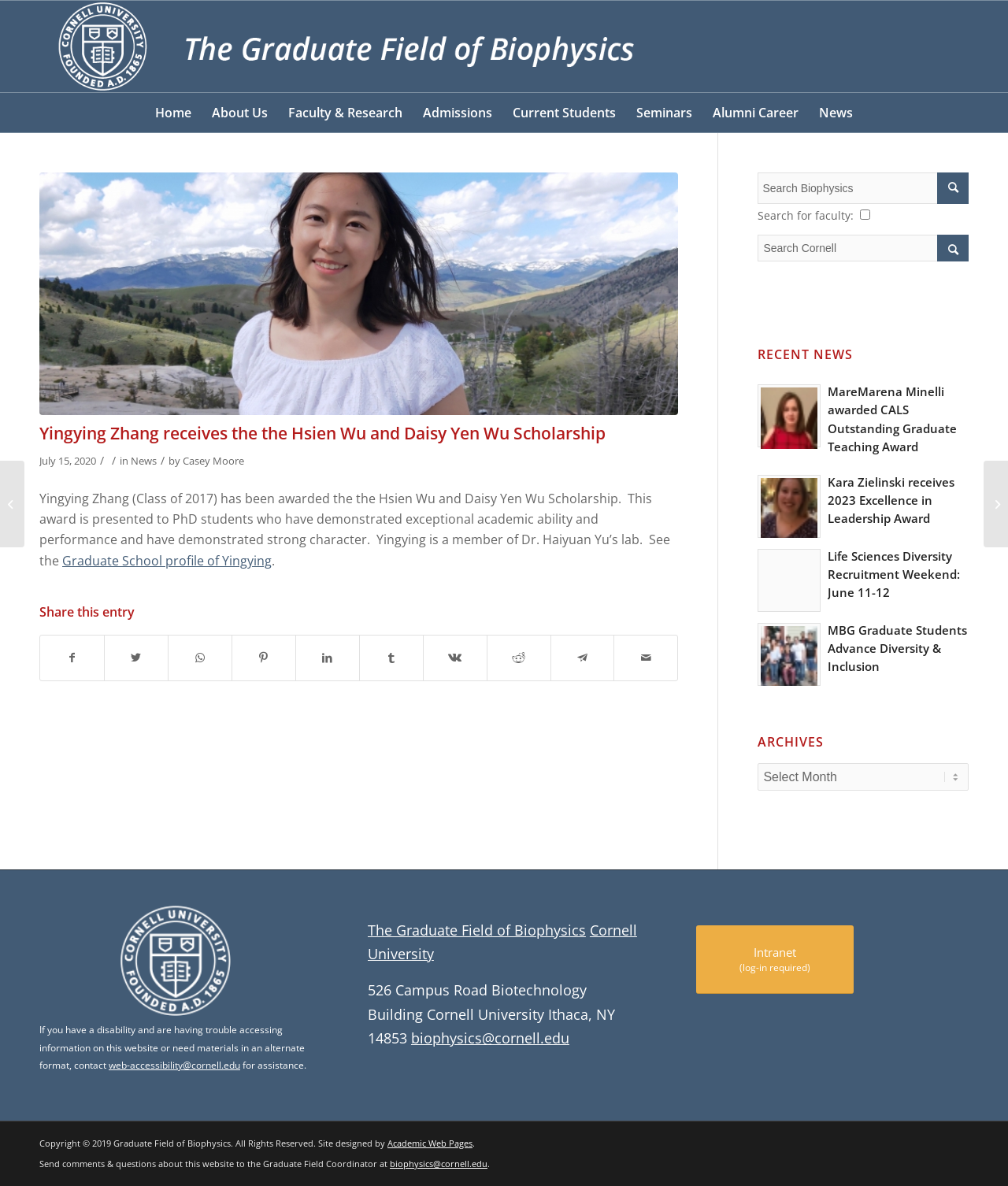Please identify the bounding box coordinates of the element I should click to complete this instruction: 'View the recent news about Marena Minelli'. The coordinates should be given as four float numbers between 0 and 1, like this: [left, top, right, bottom].

[0.752, 0.322, 0.961, 0.391]